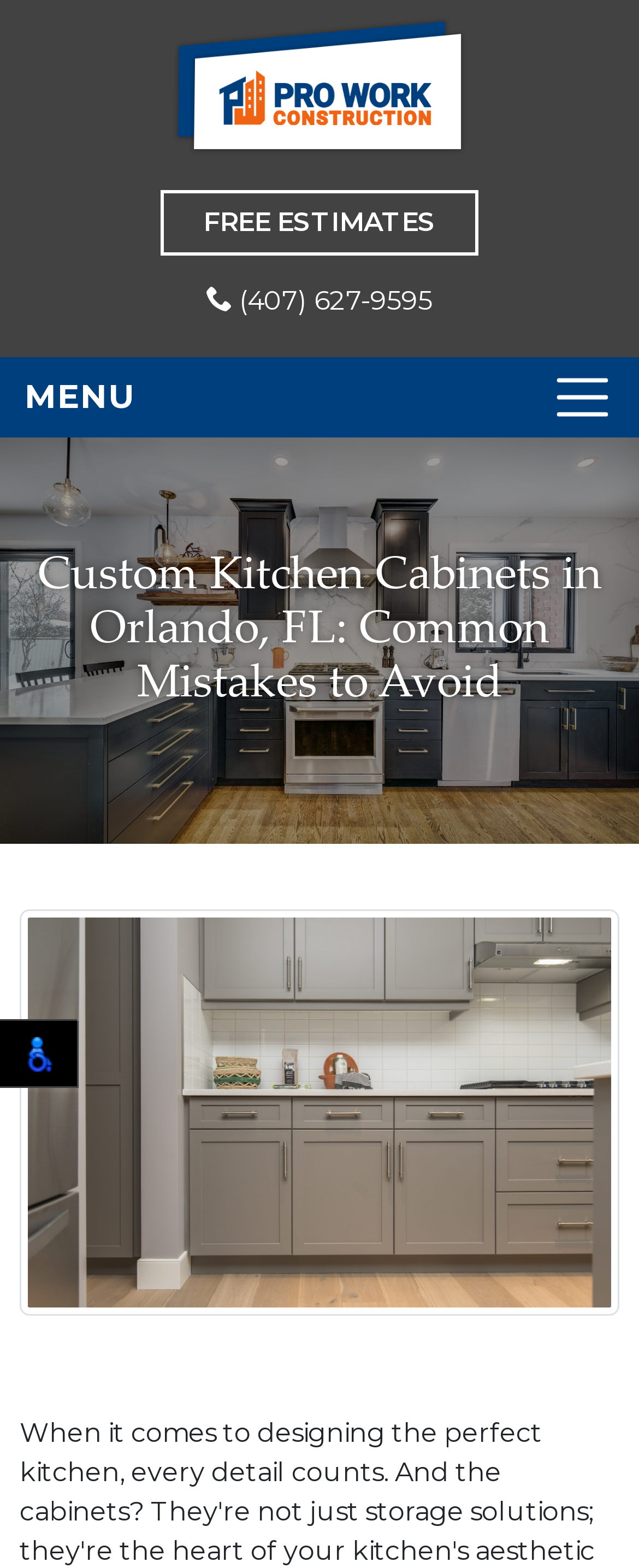Can you identify and provide the main heading of the webpage?

Custom Kitchen Cabinets in Orlando, FL: Common Mistakes to Avoid